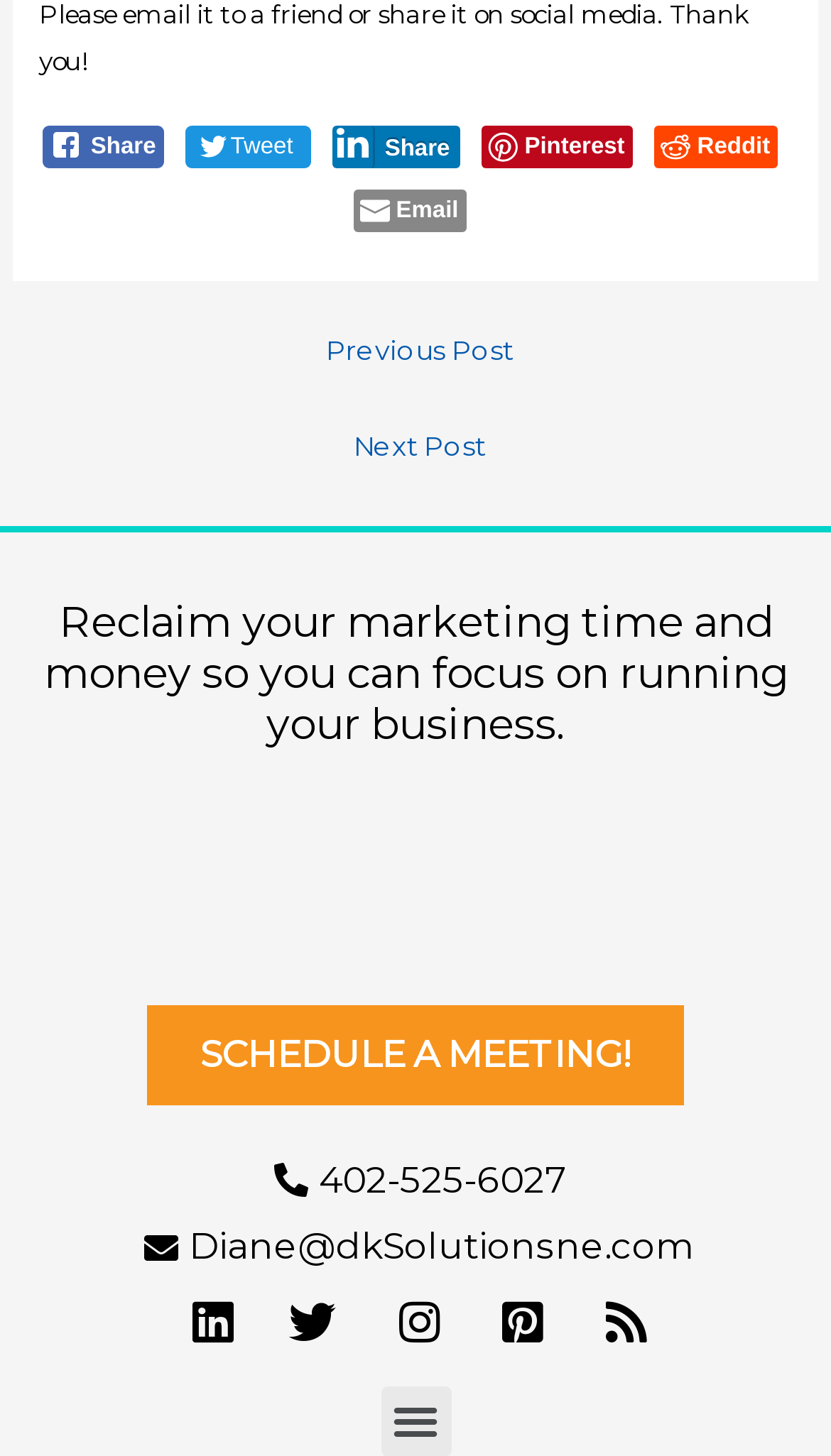Please find the bounding box coordinates of the section that needs to be clicked to achieve this instruction: "Schedule a meeting".

[0.177, 0.69, 0.823, 0.758]